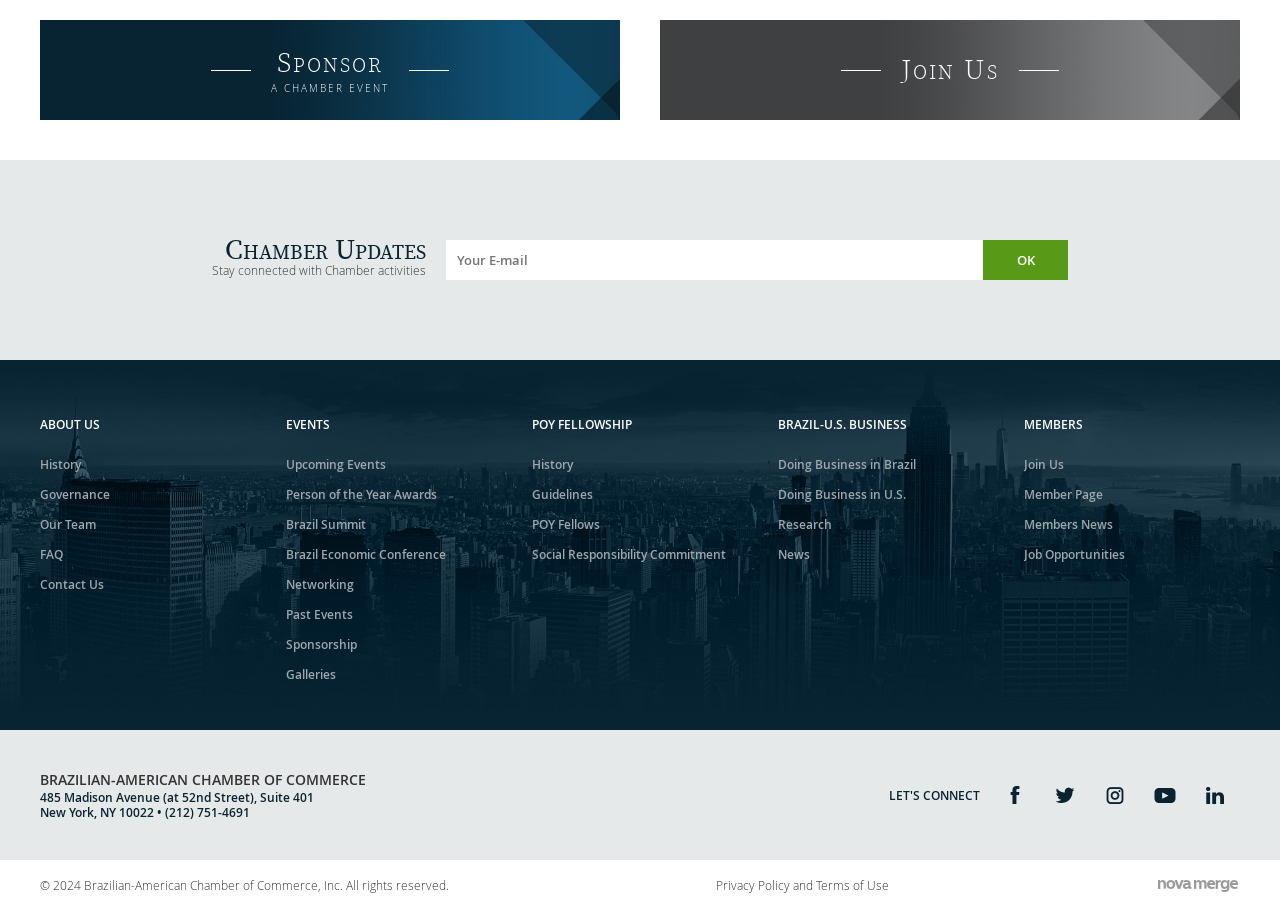How many sections are there in the main navigation?
Based on the image, provide your answer in one word or phrase.

5